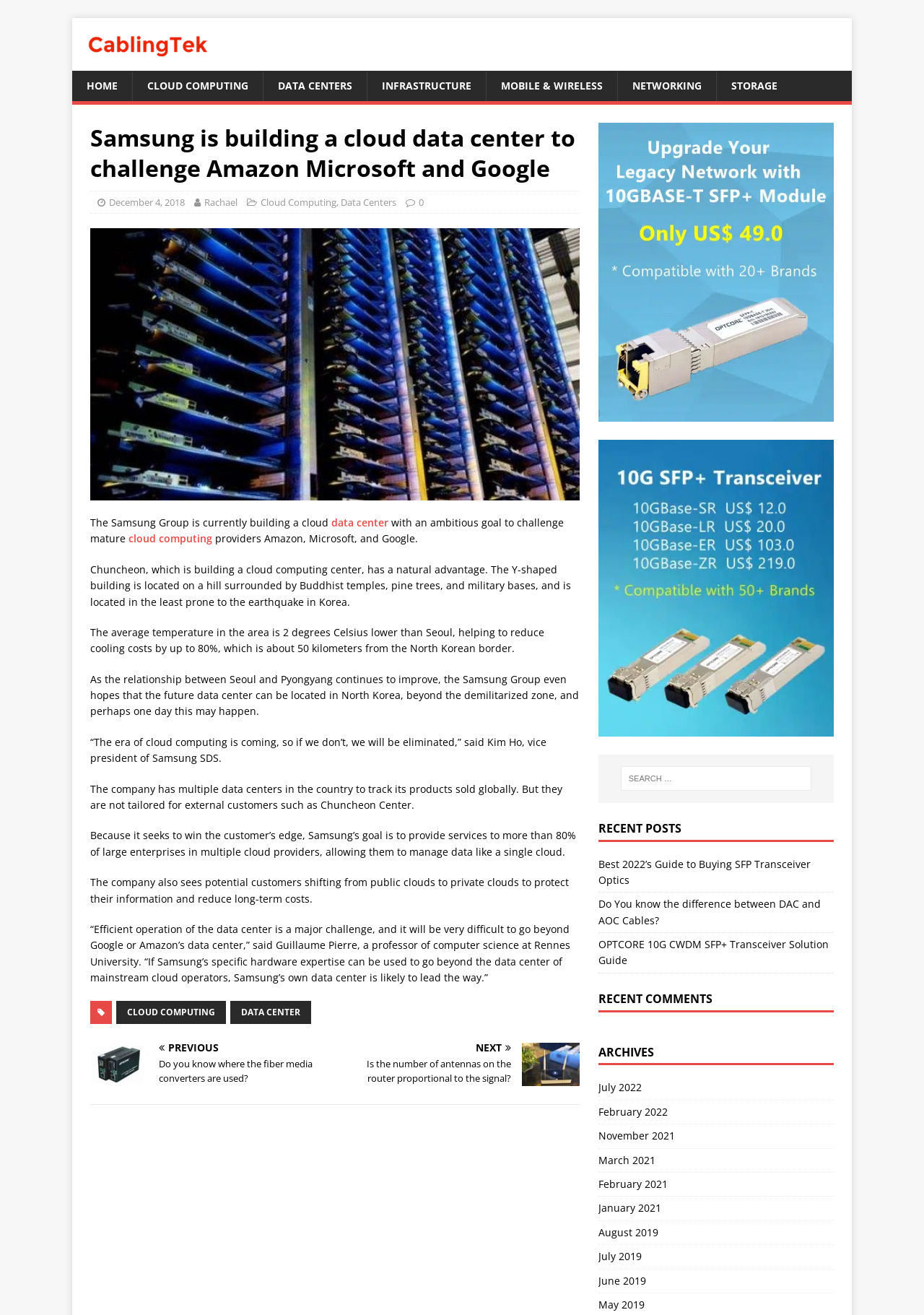Look at the image and write a detailed answer to the question: 
Where is the cloud computing center located?

The article mentions that Chuncheon, which is building a cloud computing center, has a natural advantage due to its location on a hill surrounded by Buddhist temples, pine trees, and military bases, and is located in the least prone to earthquake area in Korea.